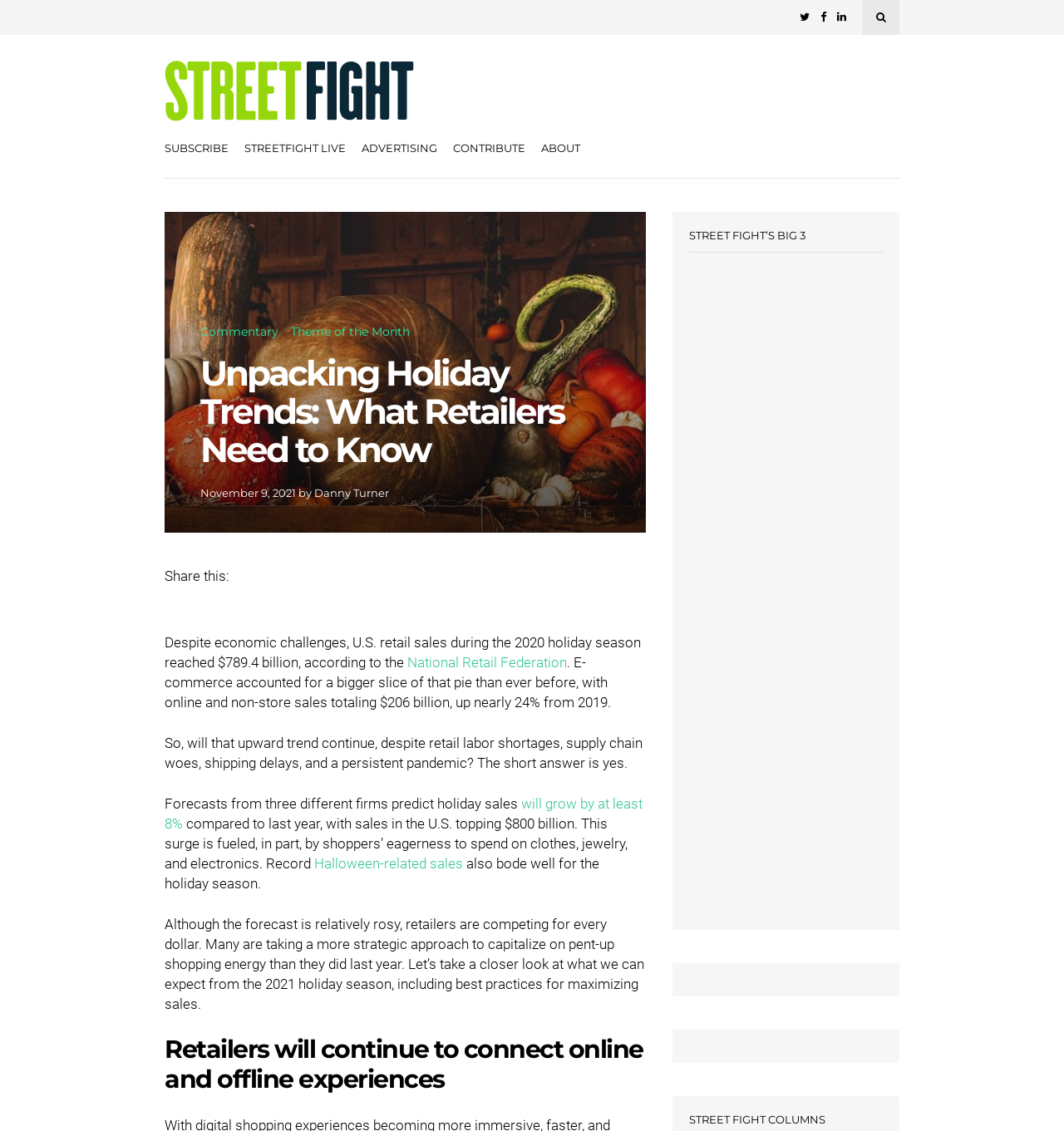Provide a comprehensive caption for the webpage.

The webpage is an article from Street Fight, focusing on the 2021 holiday season and its impact on retailers. At the top, there are several icons and links, including a logo of Street Fight, links to subscribe, Street Fight Live, advertising, contribute, and about. Below these links, there are tabs for different categories, such as commentary and theme of the month.

The main article title, "Unpacking Holiday Trends: What Retailers Need to Know," is prominently displayed, followed by the date "November 9, 2021" and the author's name, "Danny Turner." The article begins by discussing the success of the 2020 holiday season, with U.S. retail sales reaching $789.4 billion, and e-commerce accounting for a significant portion of that total.

The article continues to explore the forecast for the 2021 holiday season, citing predictions from three firms that holiday sales will grow by at least 8% compared to last year. The growth is attributed to shoppers' eagerness to spend on clothes, jewelry, and electronics, as well as record Halloween-related sales.

The article also discusses how retailers are taking a more strategic approach to capitalize on pent-up shopping energy, and provides best practices for maximizing sales. A subheading, "Retailers will continue to connect online and offline experiences," suggests that the article will delve into this topic further.

On the right side of the page, there is a section titled "STREET FIGHT'S BIG 3," with three links to related articles or topics. Overall, the webpage is a informative article that provides insights and analysis on the 2021 holiday season and its impact on retailers.